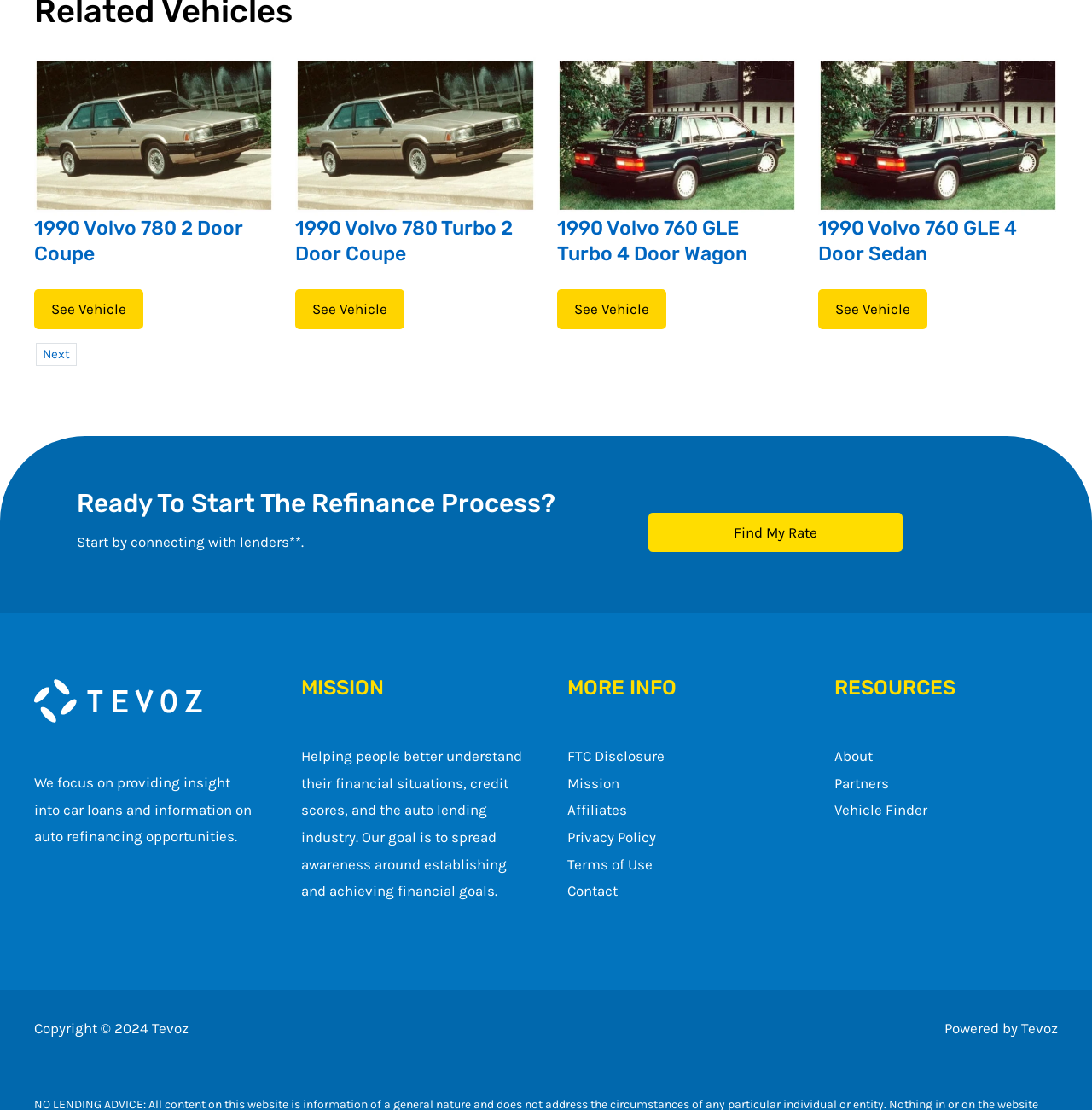What is the purpose of the 'Find My Rate' button?
Use the screenshot to answer the question with a single word or phrase.

To find loan rates